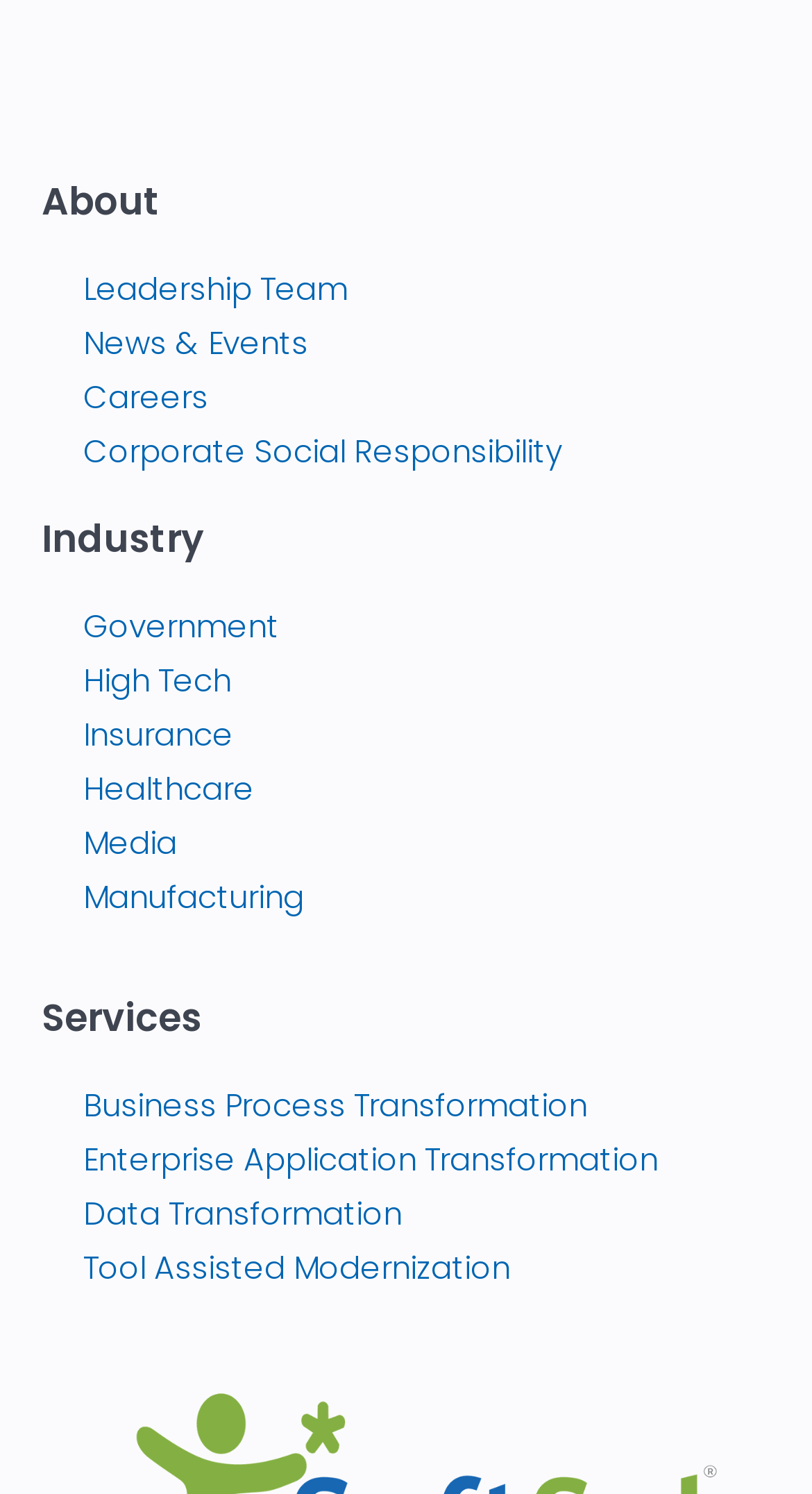Use a single word or phrase to answer this question: 
How many headings are on the webpage?

3